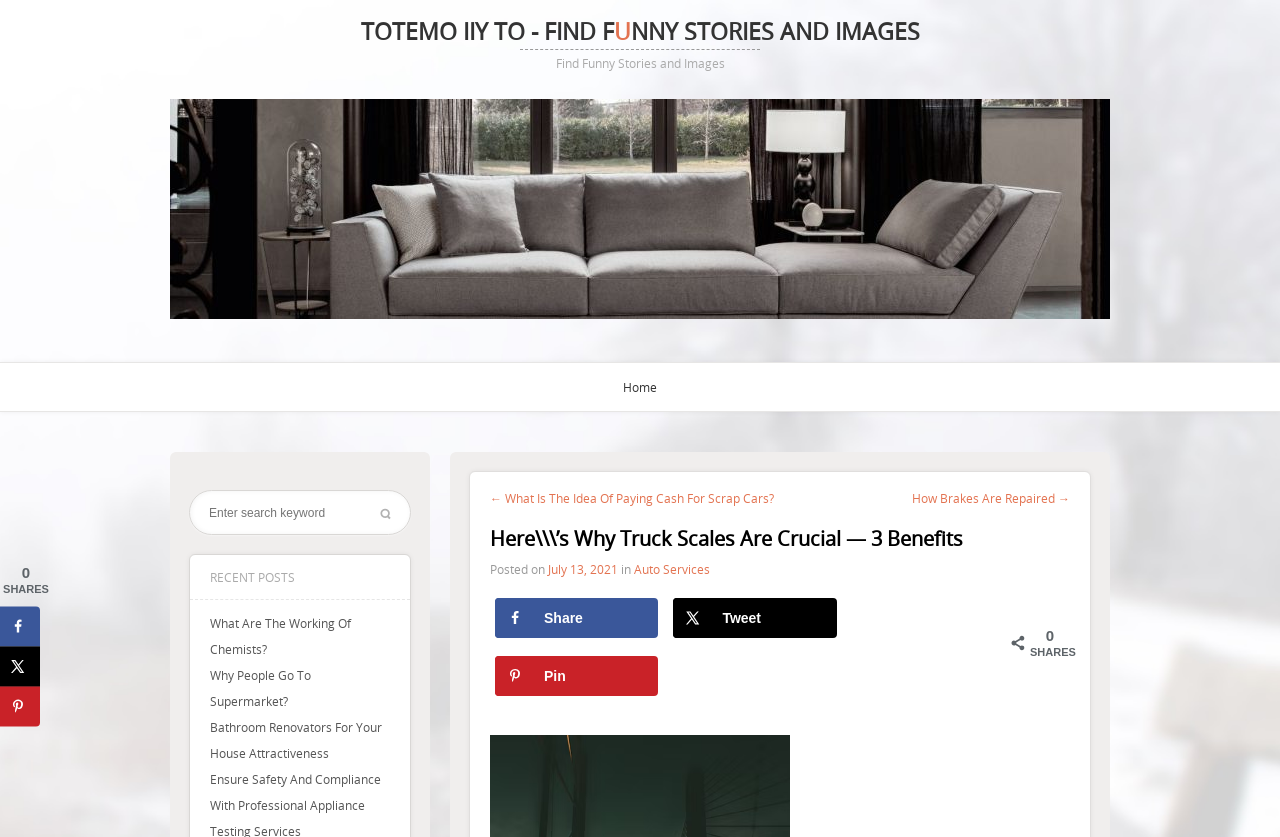Pinpoint the bounding box coordinates of the clickable area necessary to execute the following instruction: "Click on the 'Home' link". The coordinates should be given as four float numbers between 0 and 1, namely [left, top, right, bottom].

[0.473, 0.434, 0.527, 0.491]